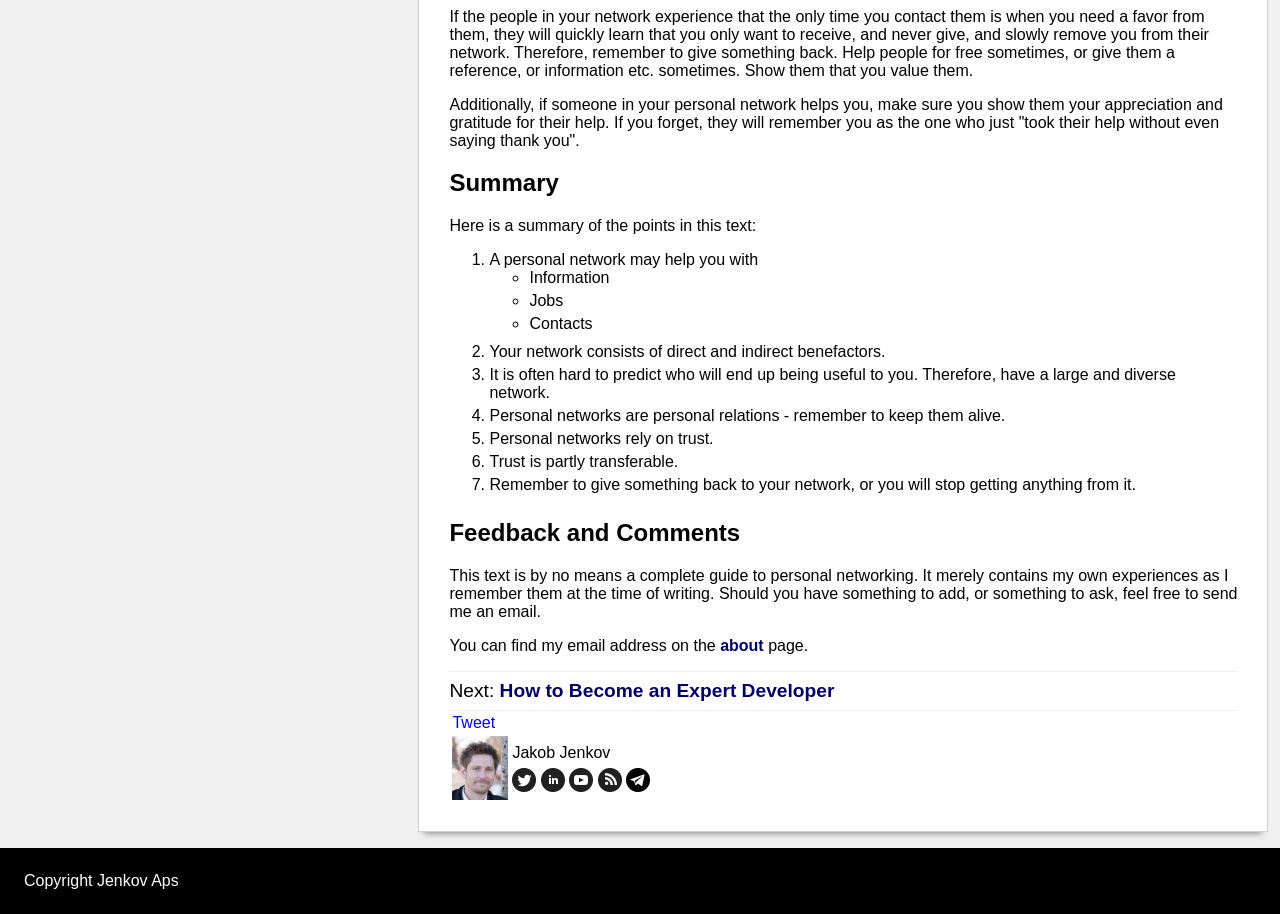From the element description: "Tweet", extract the bounding box coordinates of the UI element. The coordinates should be expressed as four float numbers between 0 and 1, in the order [left, top, right, bottom].

[0.353, 0.781, 0.387, 0.8]